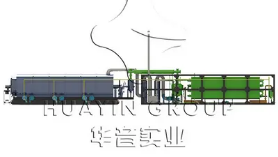Answer the following query with a single word or phrase:
What is the capacity of the Model F4000?

4000 kg